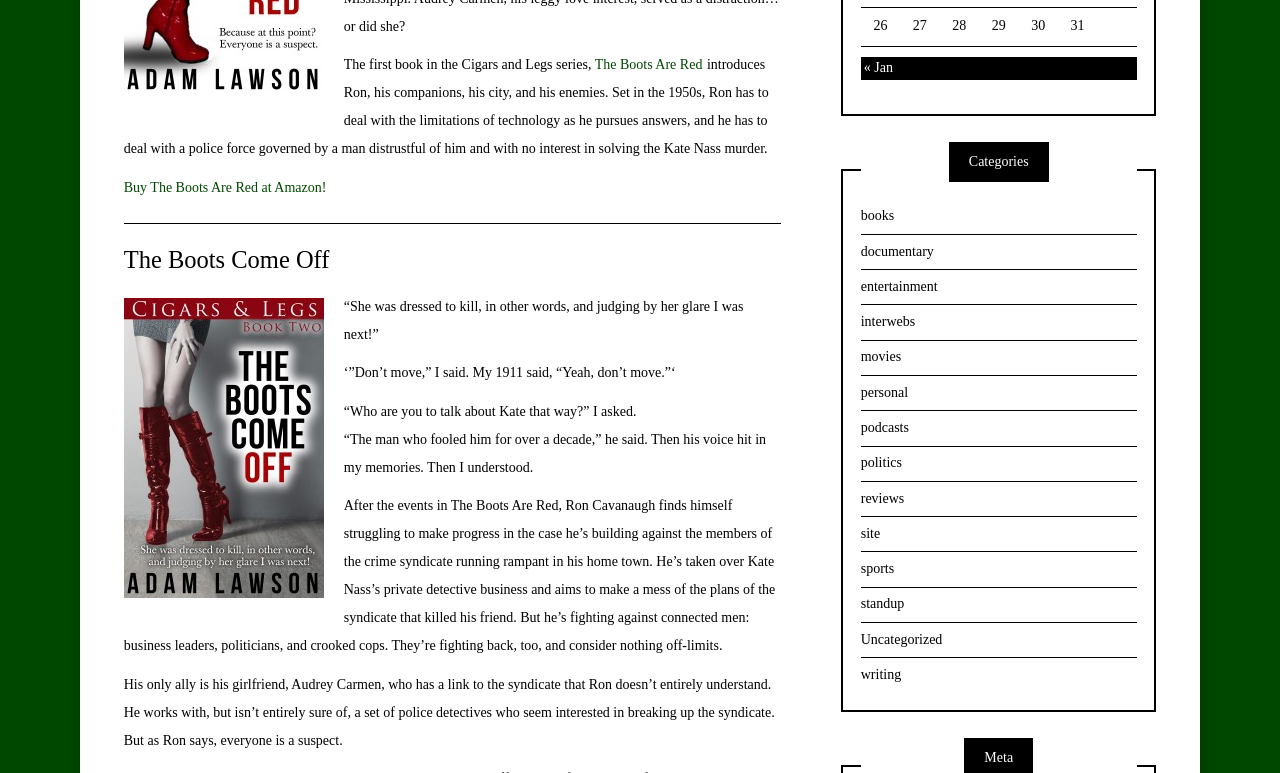Determine the bounding box for the described UI element: "« Jan".

[0.672, 0.074, 0.888, 0.103]